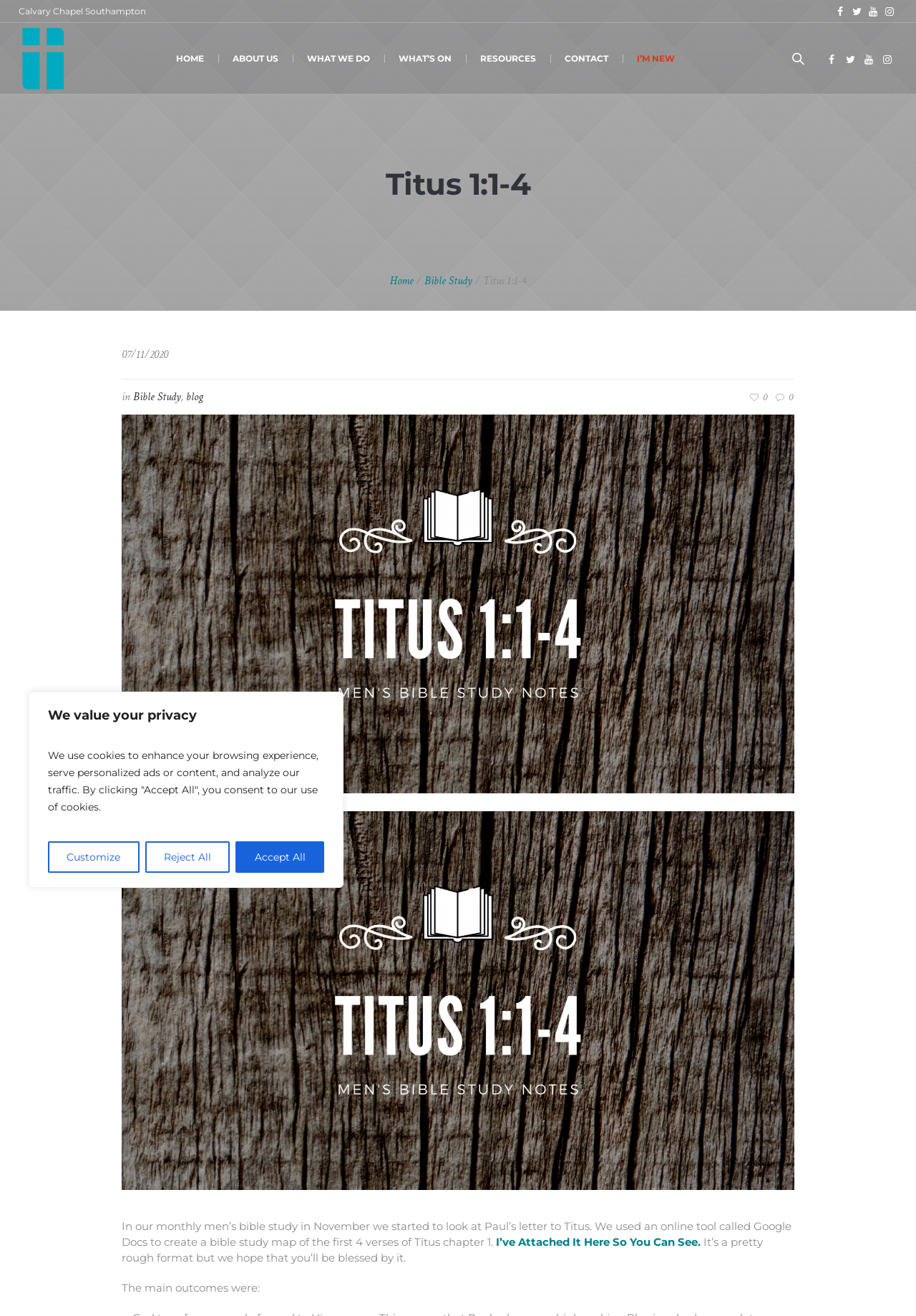Determine the bounding box coordinates for the area that should be clicked to carry out the following instruction: "Search".

None